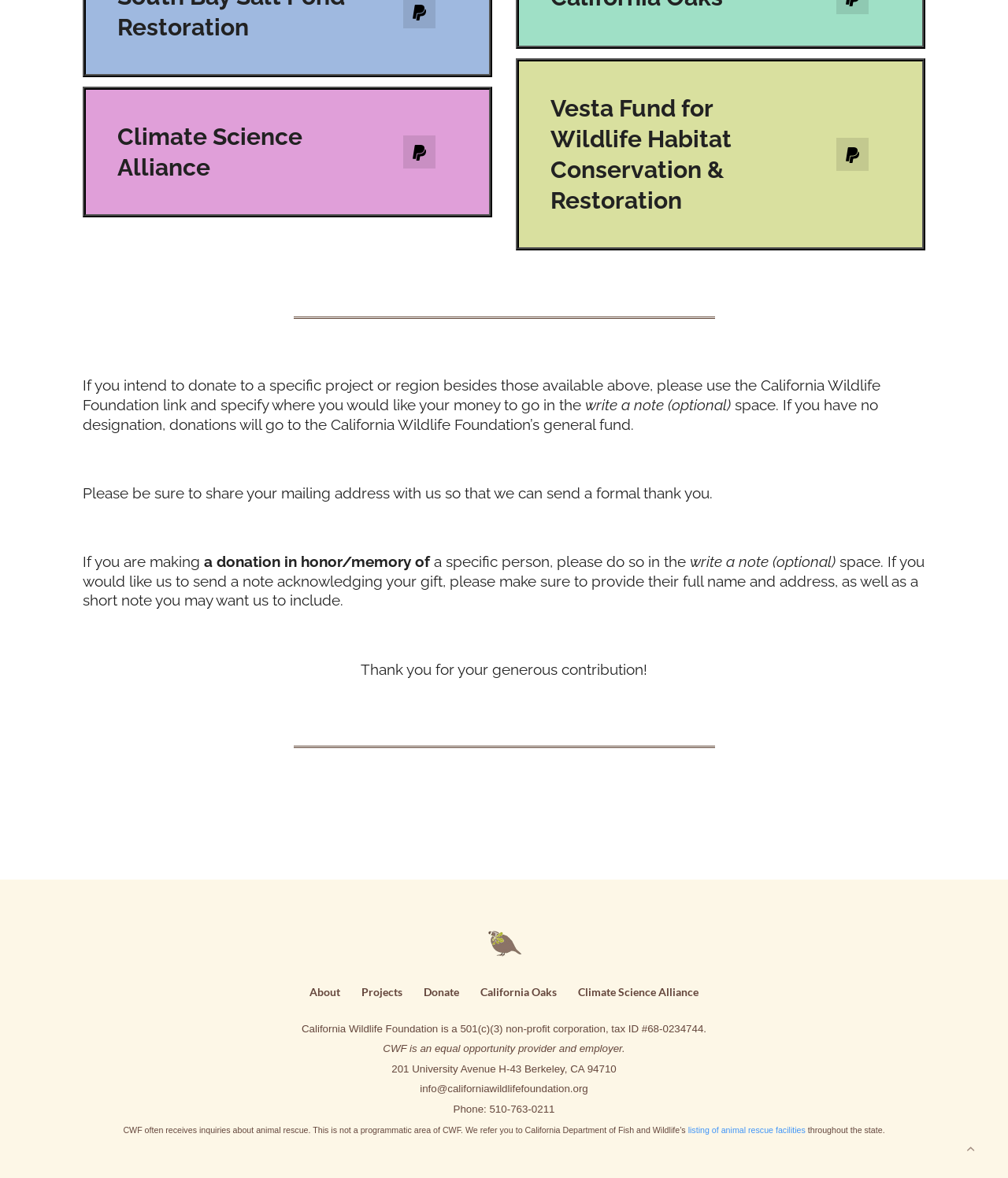Identify the bounding box for the UI element specified in this description: "listing of animal rescue facilities". The coordinates must be four float numbers between 0 and 1, formatted as [left, top, right, bottom].

[0.683, 0.955, 0.799, 0.963]